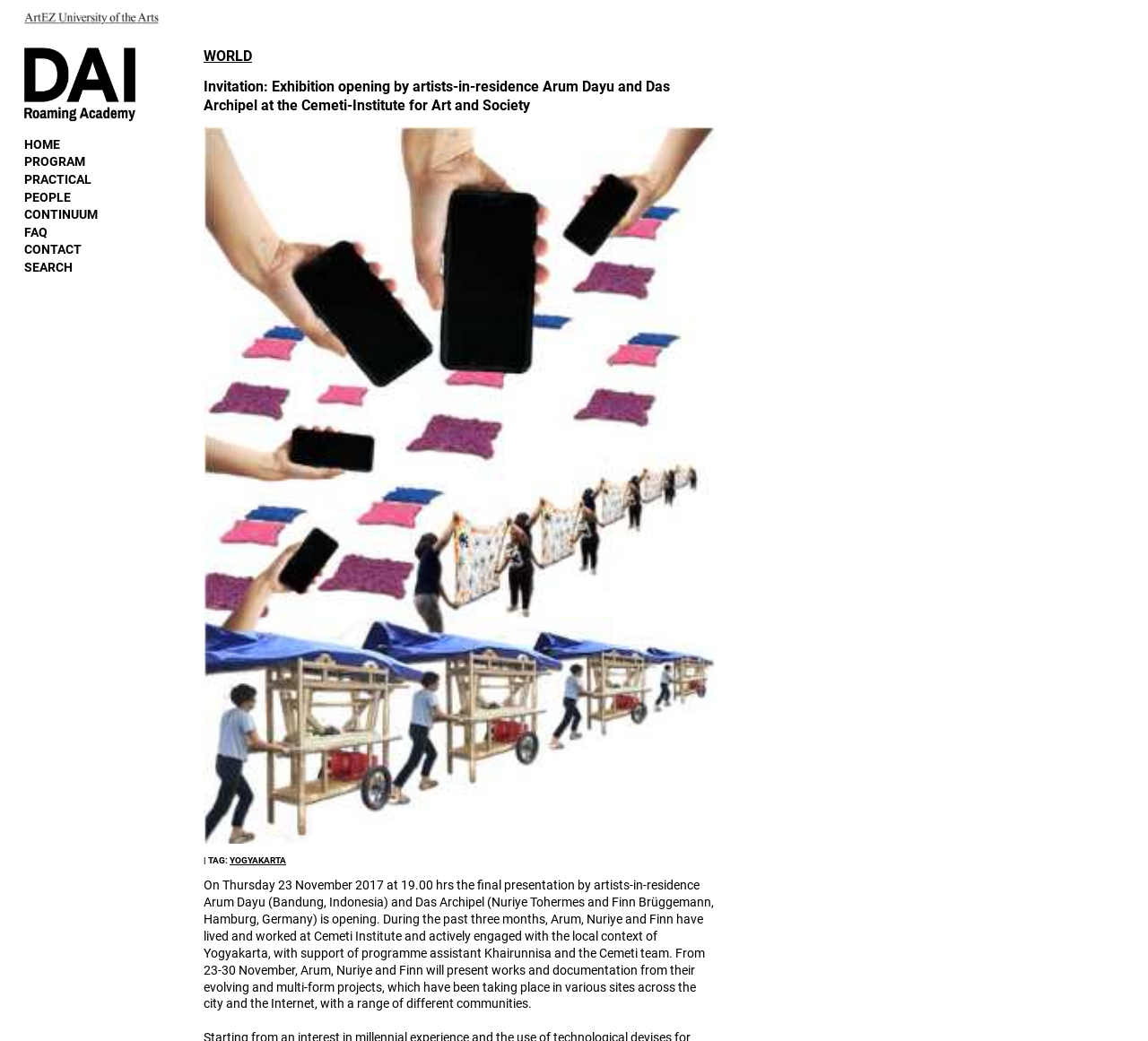Determine the bounding box coordinates for the clickable element to execute this instruction: "Read about the exhibition opening". Provide the coordinates as four float numbers between 0 and 1, i.e., [left, top, right, bottom].

[0.177, 0.121, 0.623, 0.81]